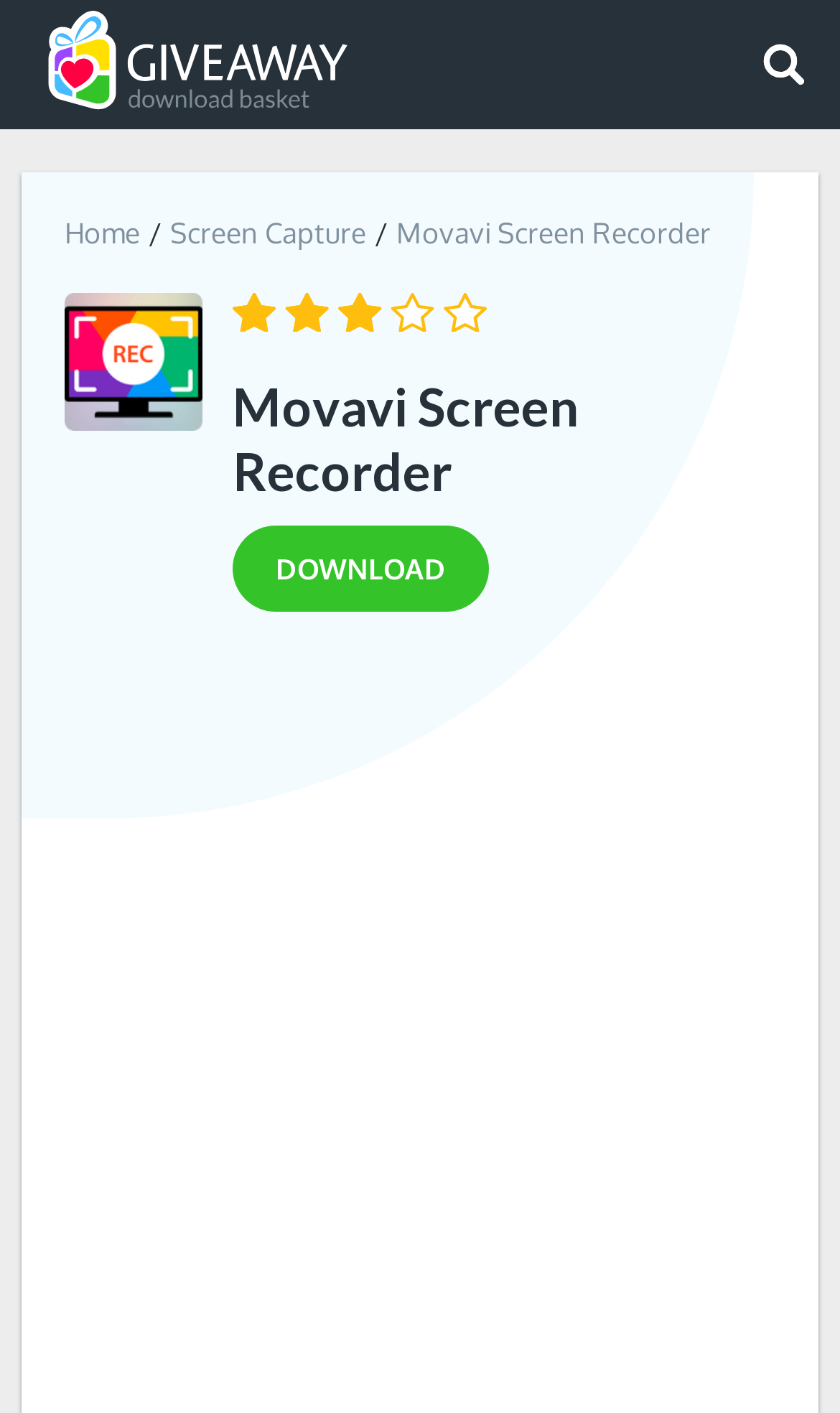Please extract the title of the webpage.

Movavi Screen Recorder